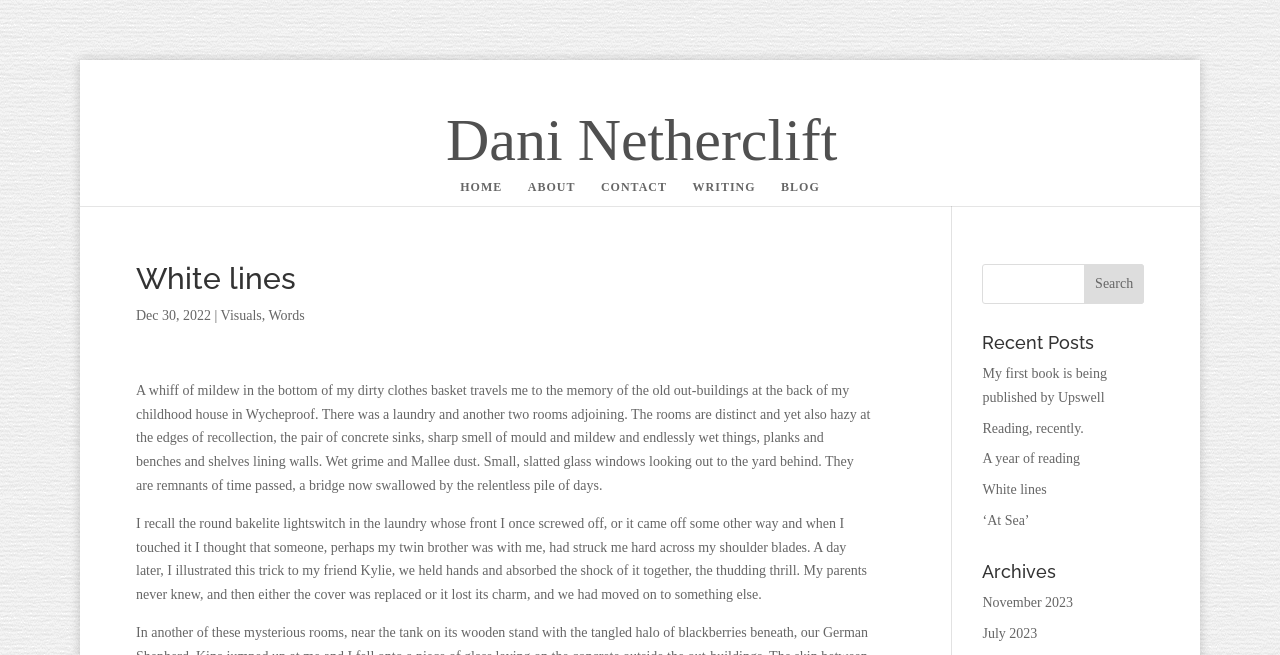Predict the bounding box of the UI element that fits this description: "Words".

[0.21, 0.47, 0.238, 0.493]